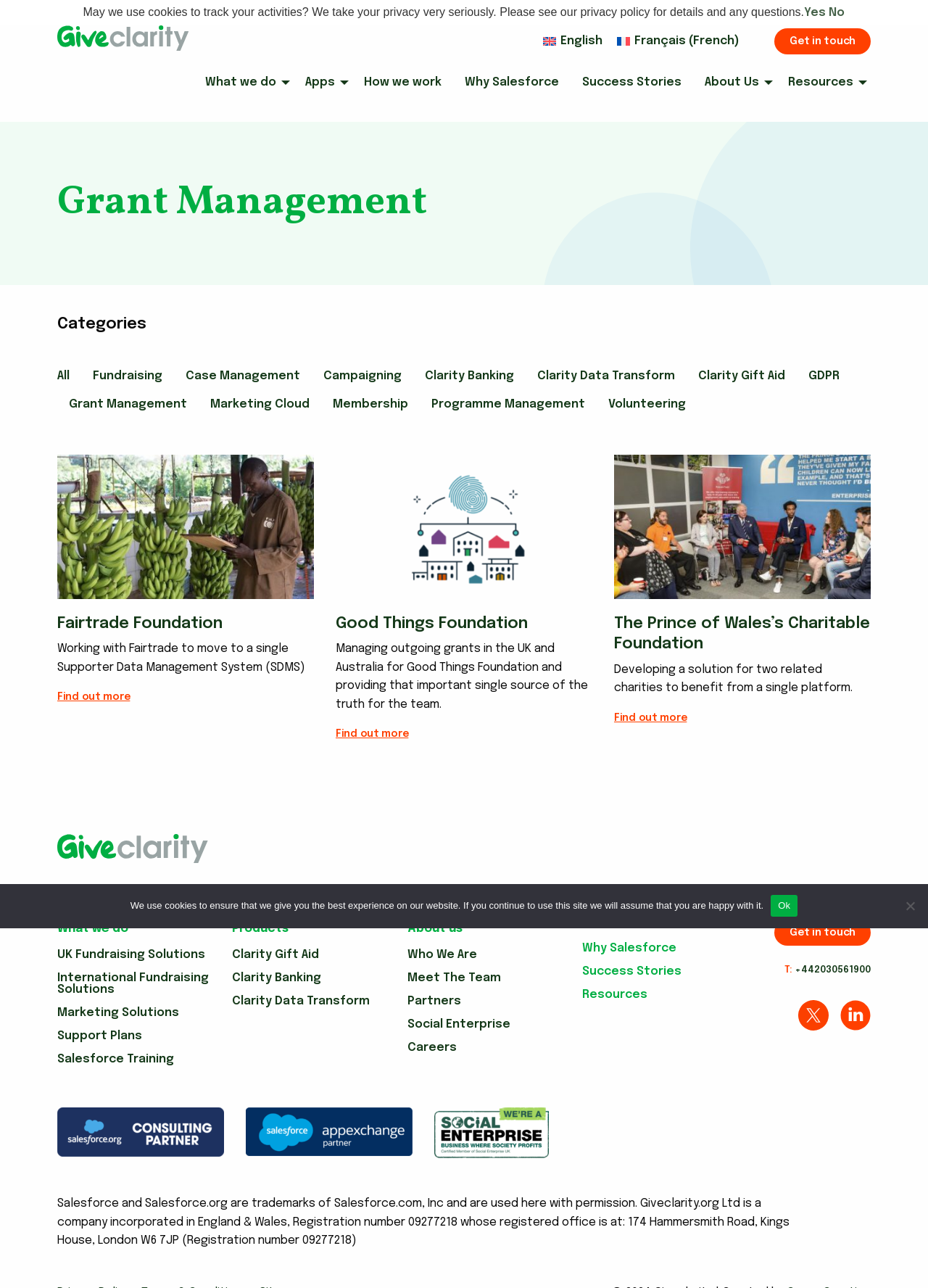How many tree items are there under 'About us'?
Can you provide a detailed and comprehensive answer to the question?

I looked at the tree items under the 'About us' heading and counted them, which are 'Who We Are', 'Meet The Team', 'Partners', 'Social Enterprise', and 'Careers', so there are 5 tree items under 'About us'.